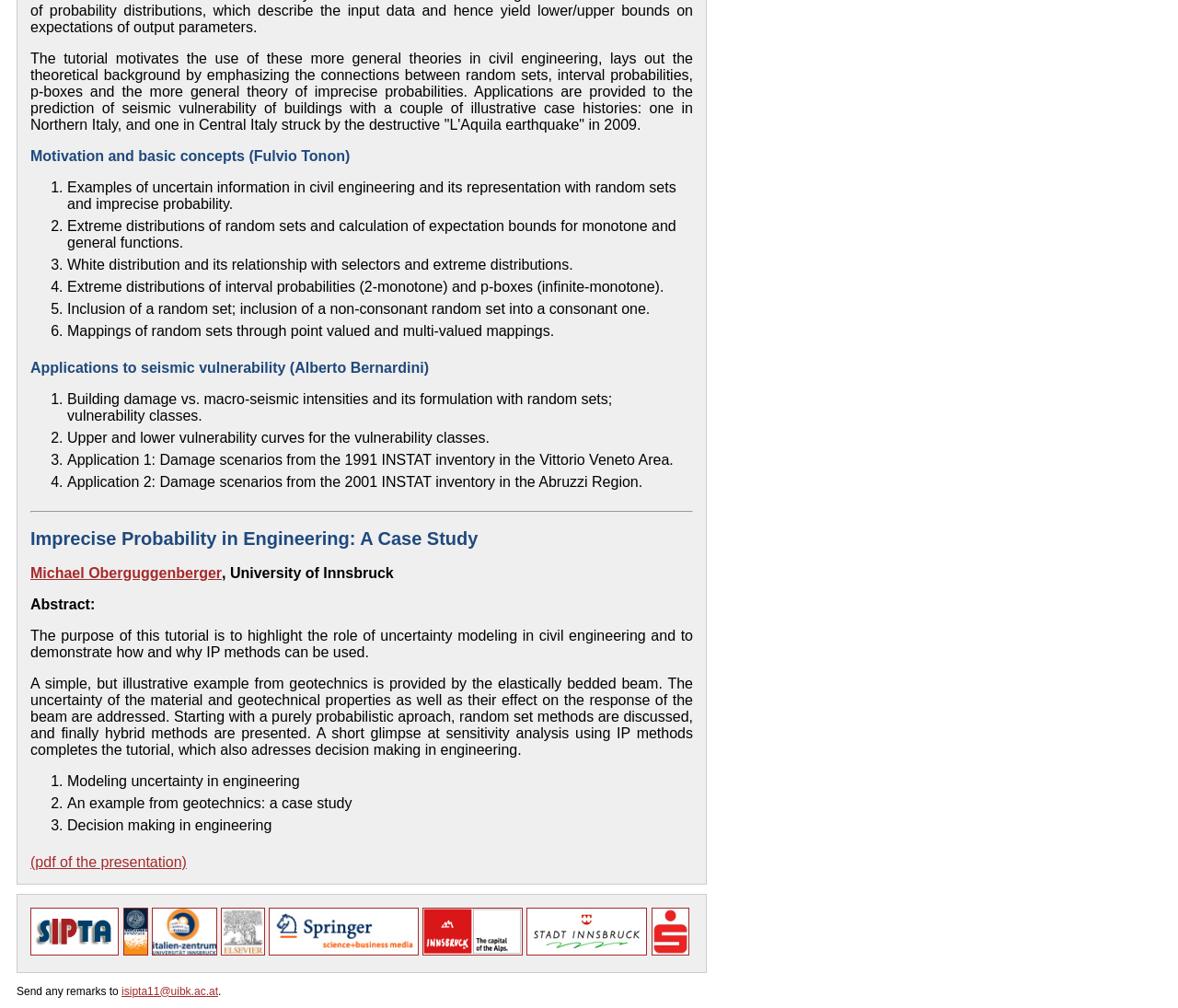From the element description: "isipta11@uibk.ac.at", extract the bounding box coordinates of the UI element. The coordinates should be expressed as four float numbers between 0 and 1, in the order [left, top, right, bottom].

[0.103, 0.977, 0.185, 0.99]